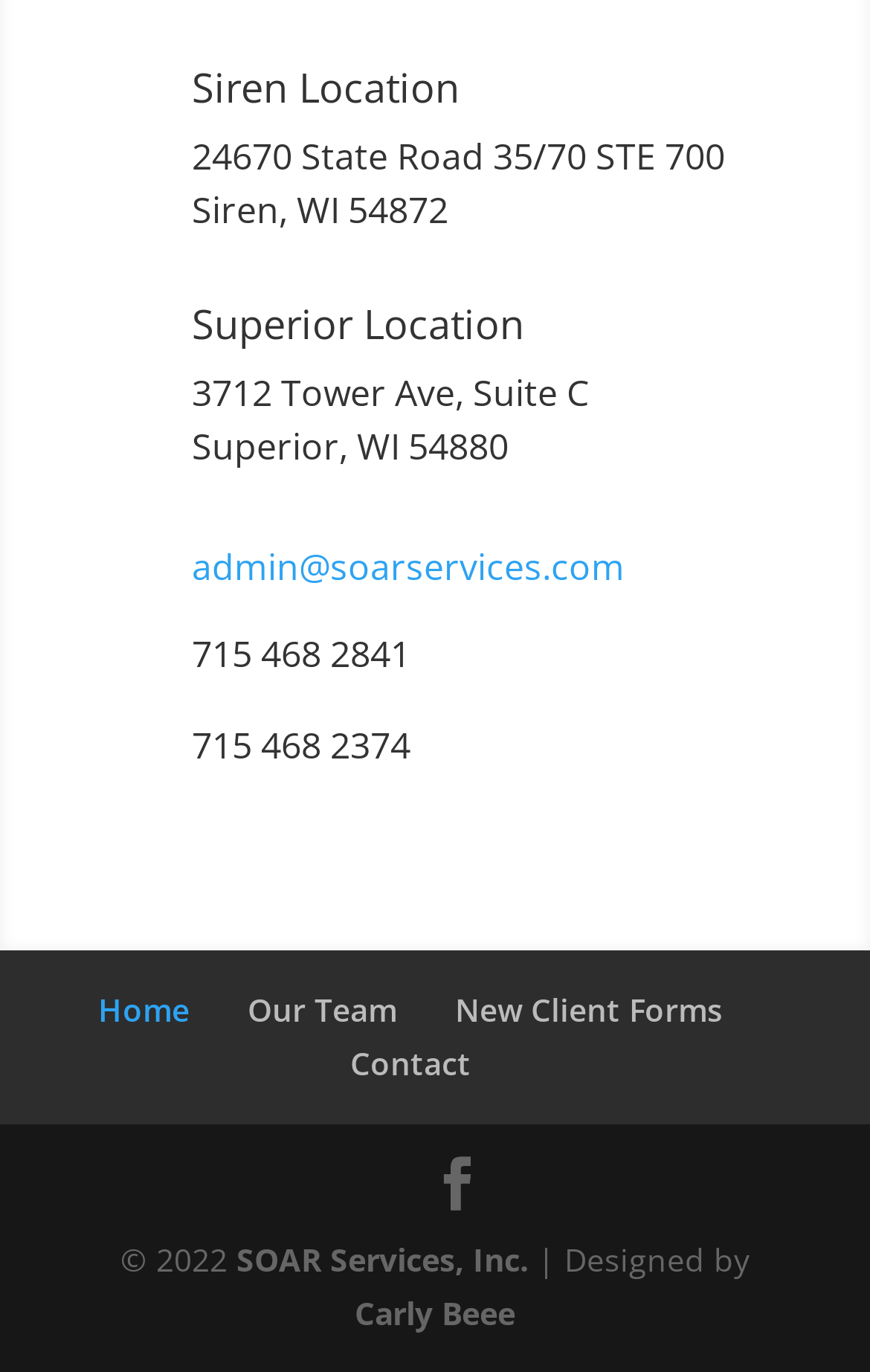What is the email address listed?
Examine the screenshot and reply with a single word or phrase.

admin@soarservices.com